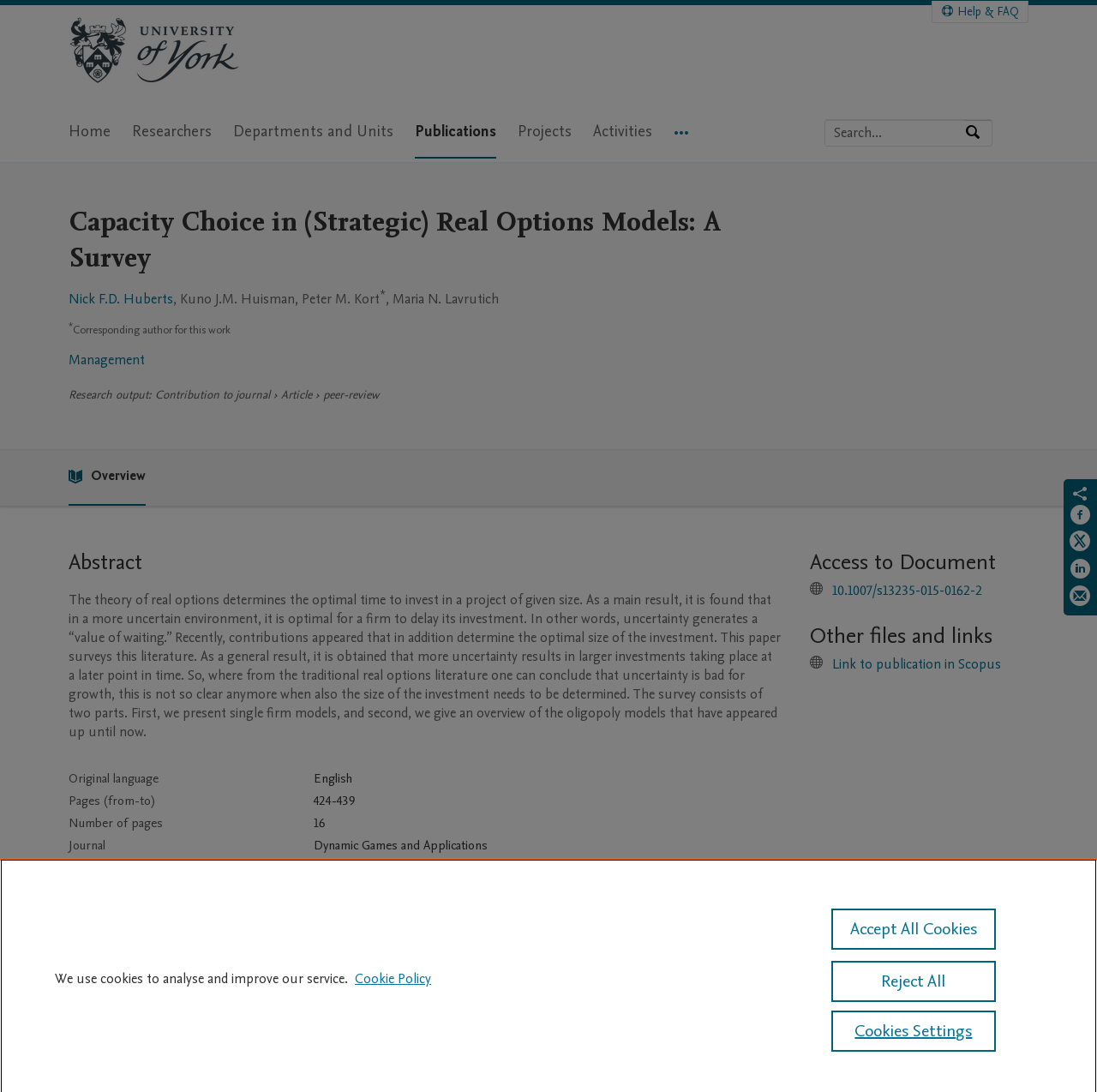Determine the bounding box coordinates of the area to click in order to meet this instruction: "go to home page".

None